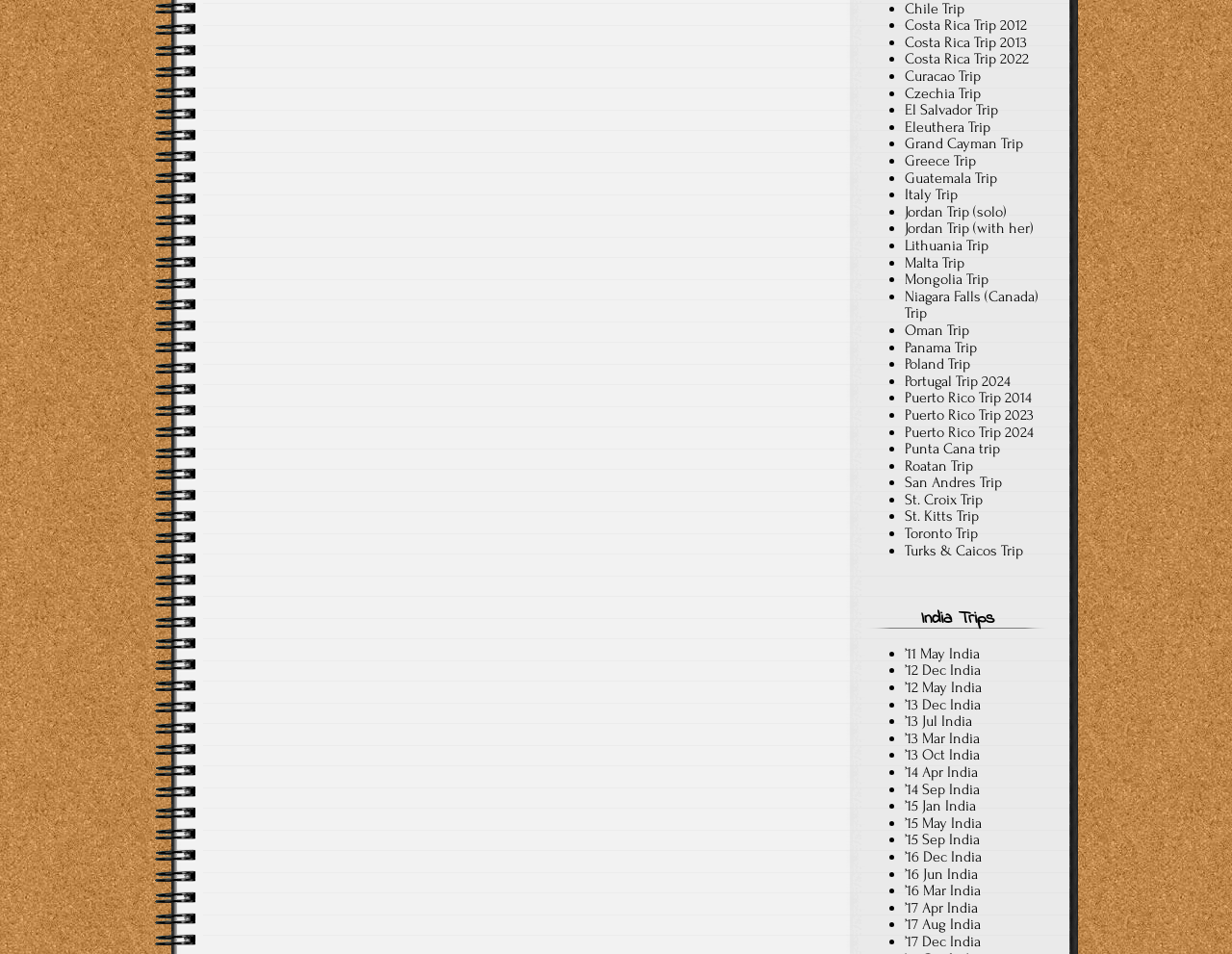Determine the bounding box coordinates of the element that should be clicked to execute the following command: "Check out Puerto Rico Trip 2023".

[0.734, 0.426, 0.839, 0.444]